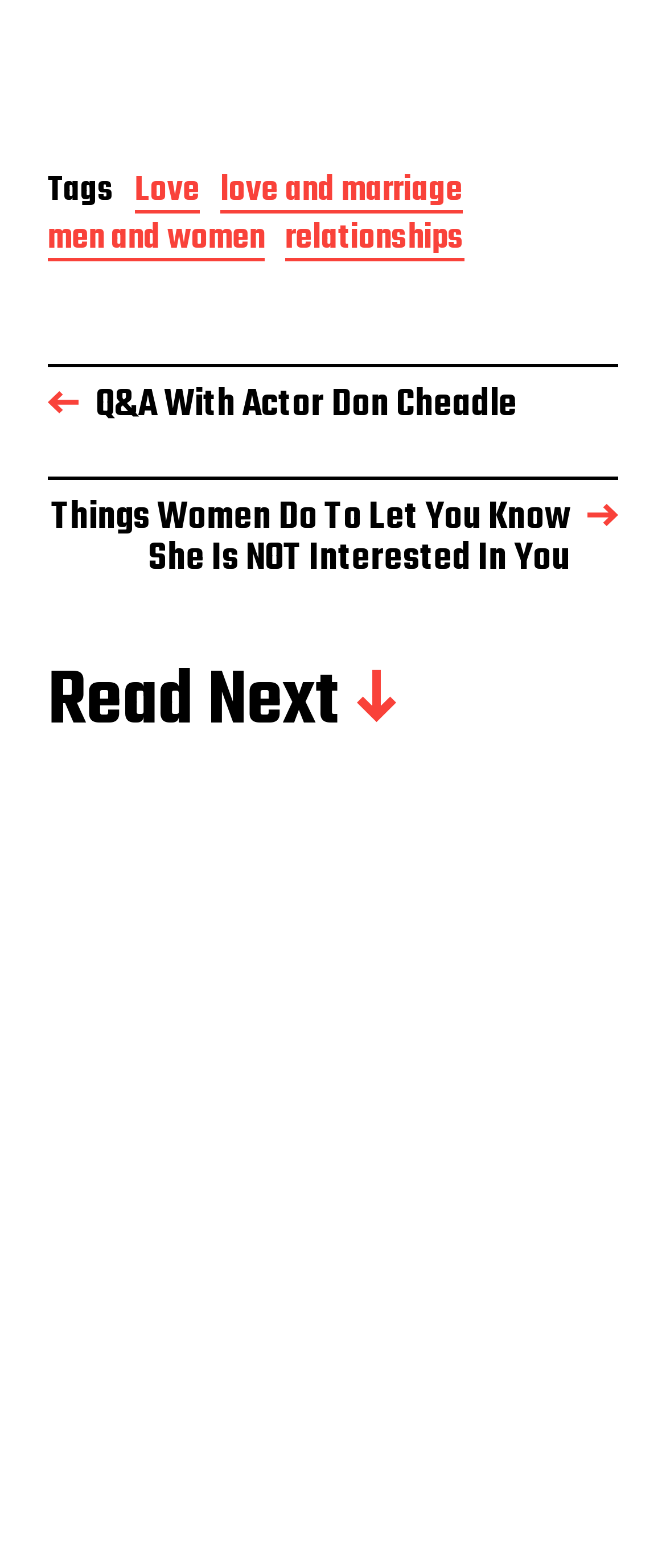Can you find the bounding box coordinates of the area I should click to execute the following instruction: "Explore the 'men and women' topic"?

[0.072, 0.142, 0.397, 0.167]